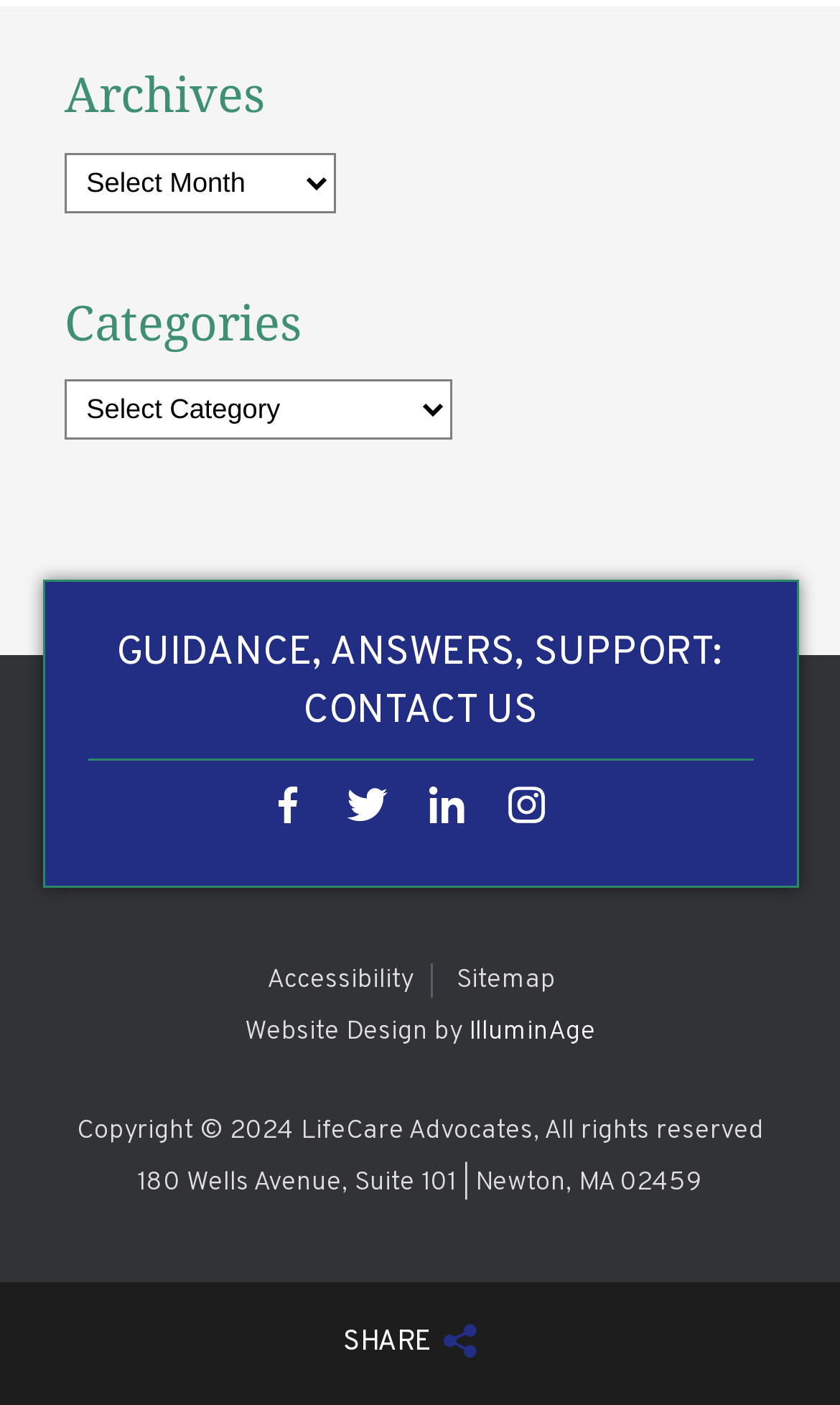Identify the bounding box coordinates of the clickable region necessary to fulfill the following instruction: "Visit IlluminAge website". The bounding box coordinates should be four float numbers between 0 and 1, i.e., [left, top, right, bottom].

[0.558, 0.723, 0.709, 0.747]